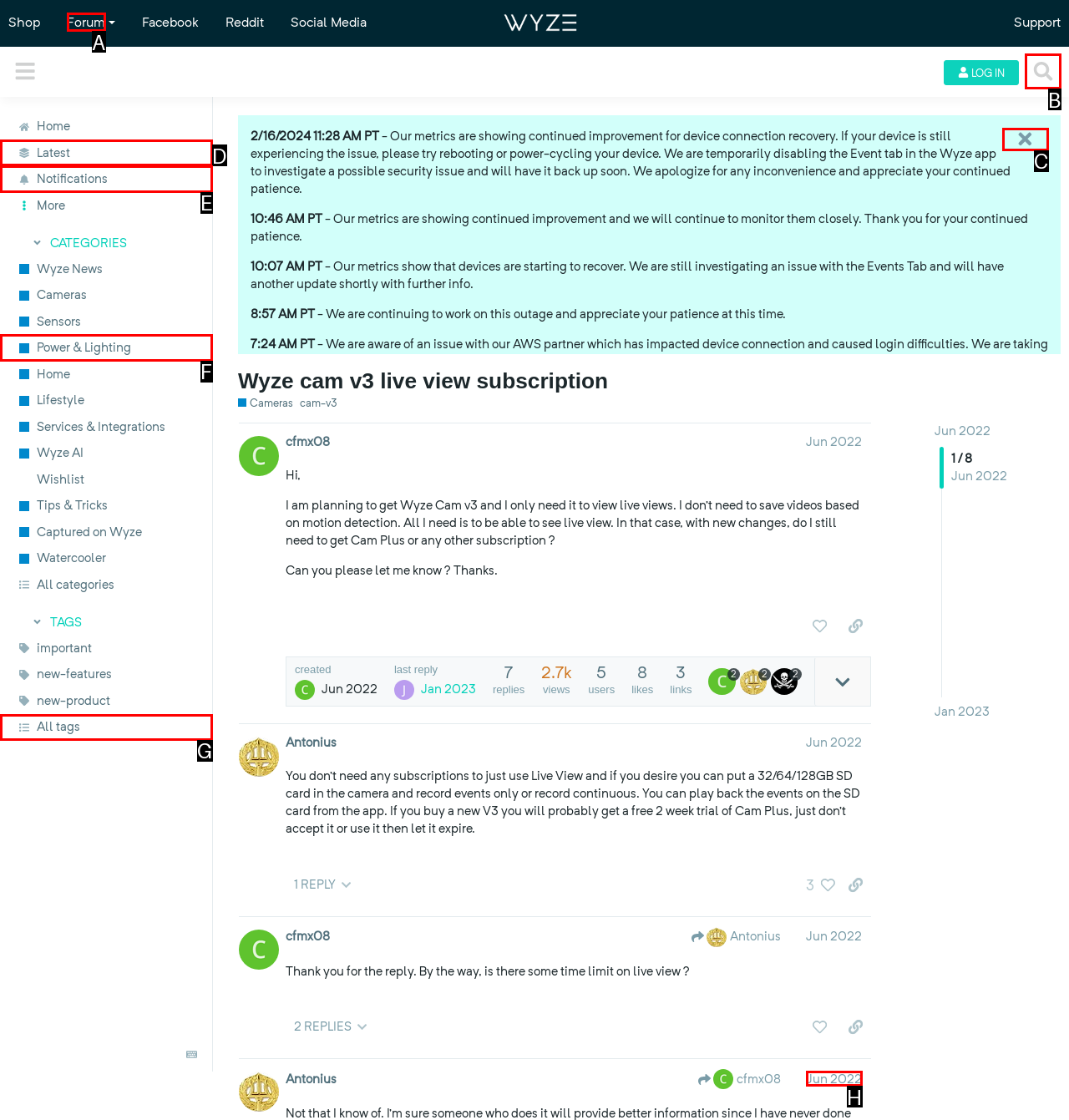Tell me which option best matches this description: Power & Lighting
Answer with the letter of the matching option directly from the given choices.

F